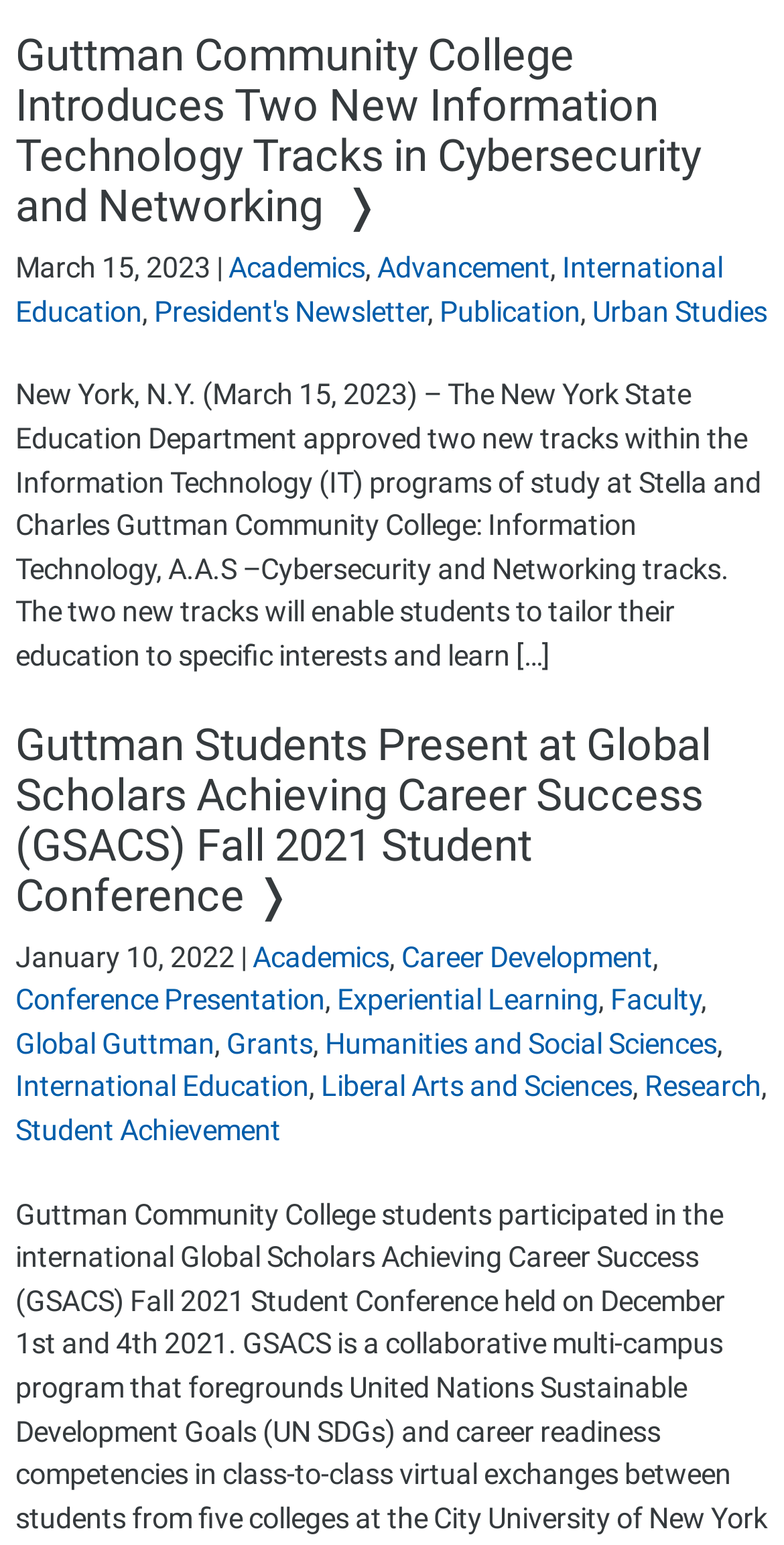Please identify the coordinates of the bounding box for the clickable region that will accomplish this instruction: "View the President's Newsletter".

[0.197, 0.191, 0.546, 0.213]